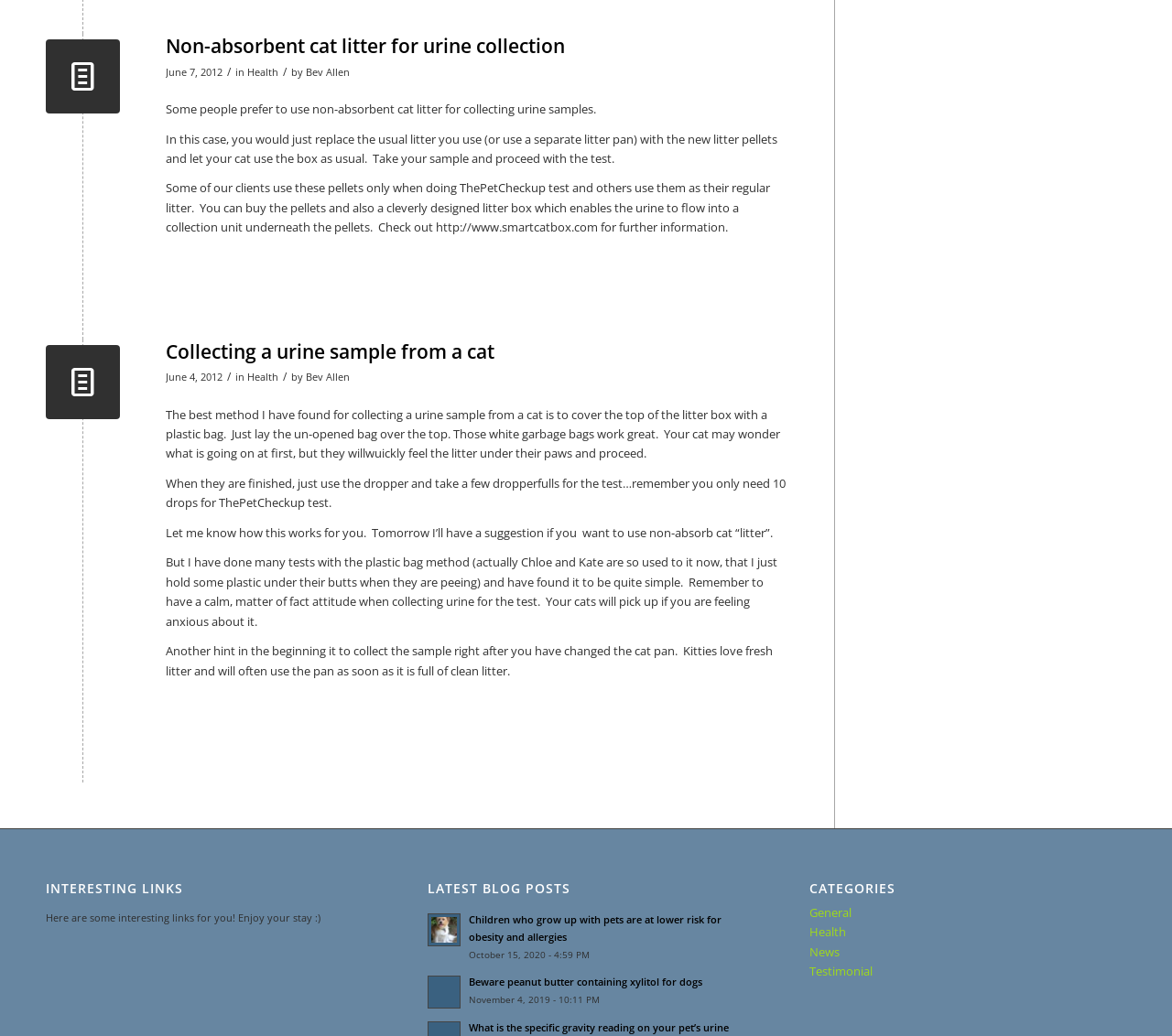Please analyze the image and provide a thorough answer to the question:
What is the recommended attitude when collecting urine samples from cats?

The webpage advises that it's essential to have a calm and matter-of-fact attitude when collecting urine samples from cats. This is because cats can sense anxiety and may be more resistant to the process if they detect nervousness.